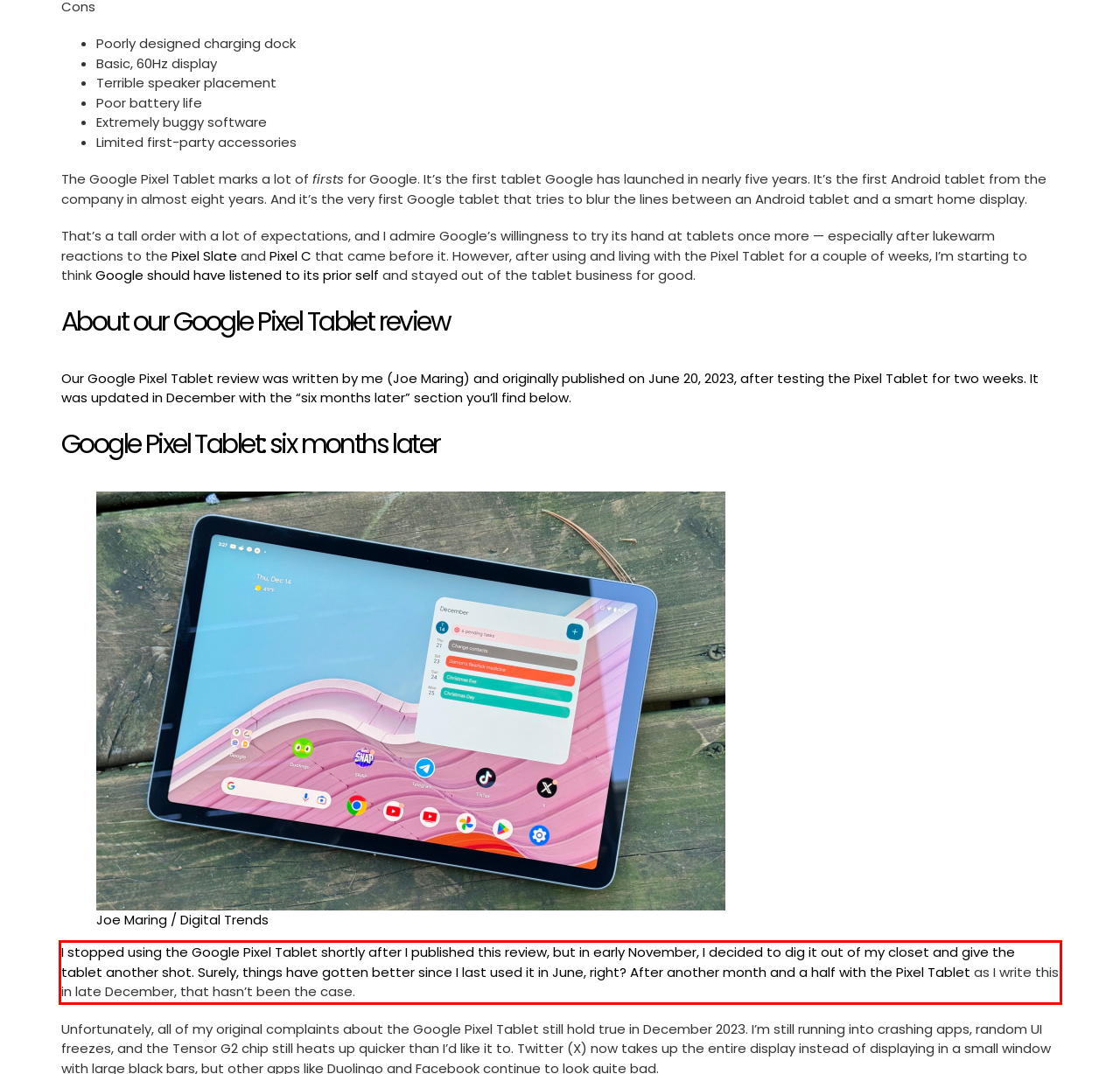Extract and provide the text found inside the red rectangle in the screenshot of the webpage.

I stopped using the Google Pixel Tablet shortly after I published this review, but in early November, I decided to dig it out of my closet and give the tablet another shot. Surely, things have gotten better since I last used it in June, right? After another month and a half with the Pixel Tablet as I write this in late December, that hasn’t been the case.